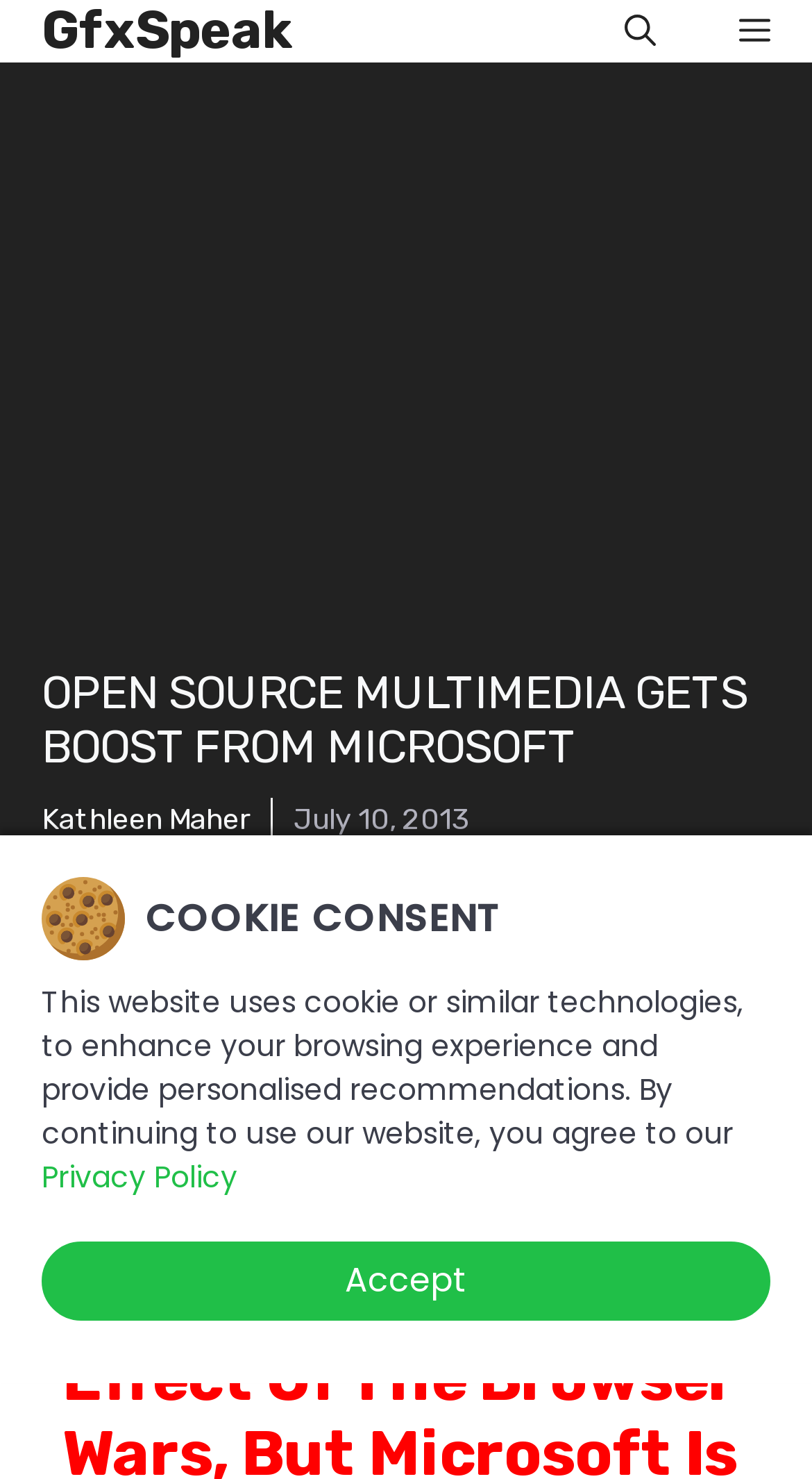Specify the bounding box coordinates of the area to click in order to follow the given instruction: "Visit the ARCHIVES page."

[0.051, 0.583, 0.226, 0.614]